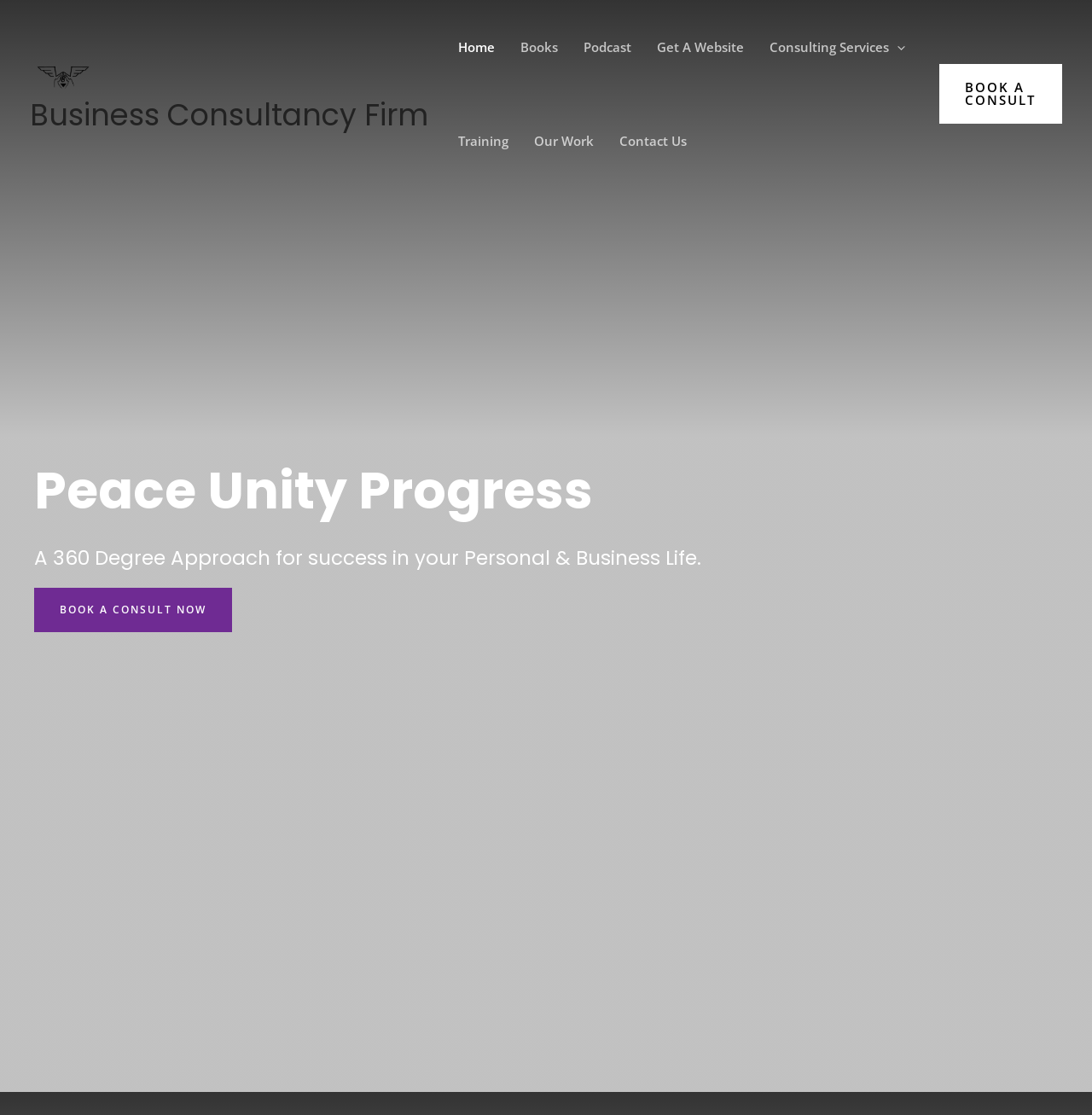Find and indicate the bounding box coordinates of the region you should select to follow the given instruction: "Click on the 'BOOK A CONSULT' button".

[0.86, 0.057, 0.973, 0.111]